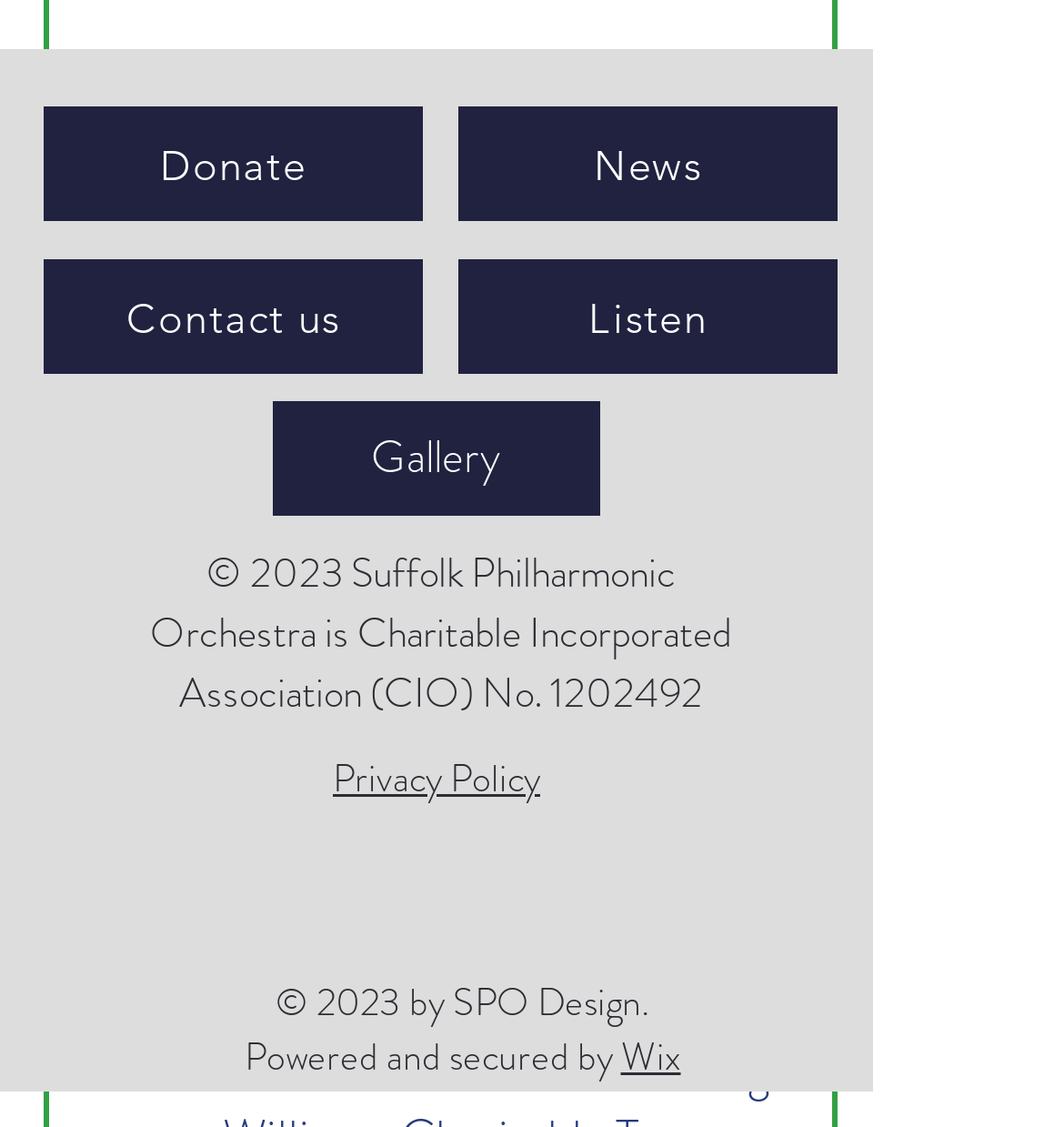Please predict the bounding box coordinates of the element's region where a click is necessary to complete the following instruction: "Visit News". The coordinates should be represented by four float numbers between 0 and 1, i.e., [left, top, right, bottom].

[0.431, 0.095, 0.787, 0.196]